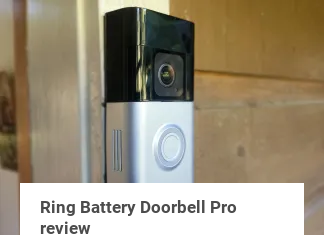With reference to the screenshot, provide a detailed response to the question below:
What is the purpose of the device?

The caption states that the Ring Battery Doorbell Pro is a 'smart doorbell designed to enhance home security', implying that its primary purpose is to provide security for one's home.